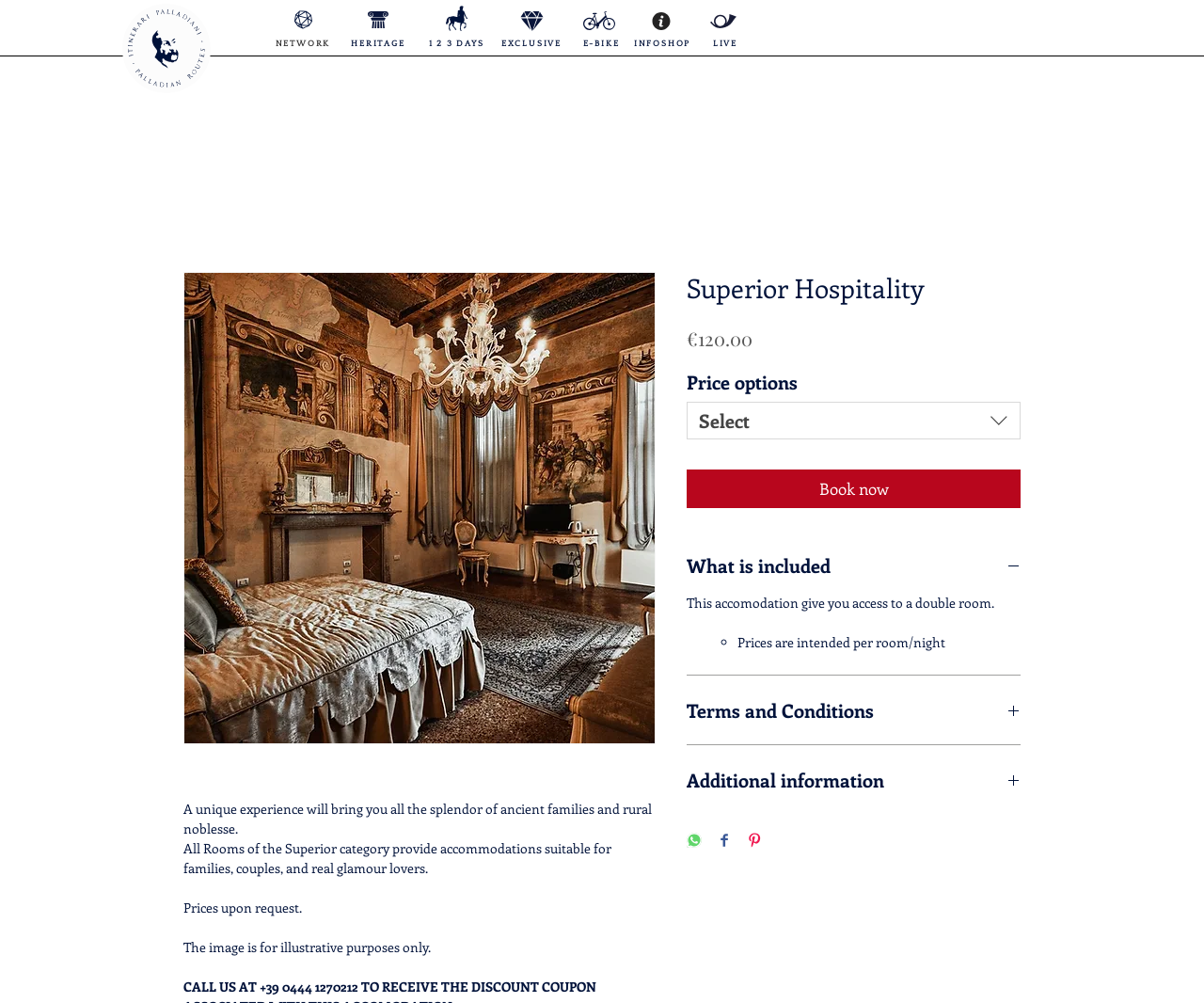Please answer the following question as detailed as possible based on the image: 
What is included in the accommodation?

The inclusion of the accommodation can be determined by looking at the text 'This accomodation give you access to a double room.' which is located under the button 'What is included'.